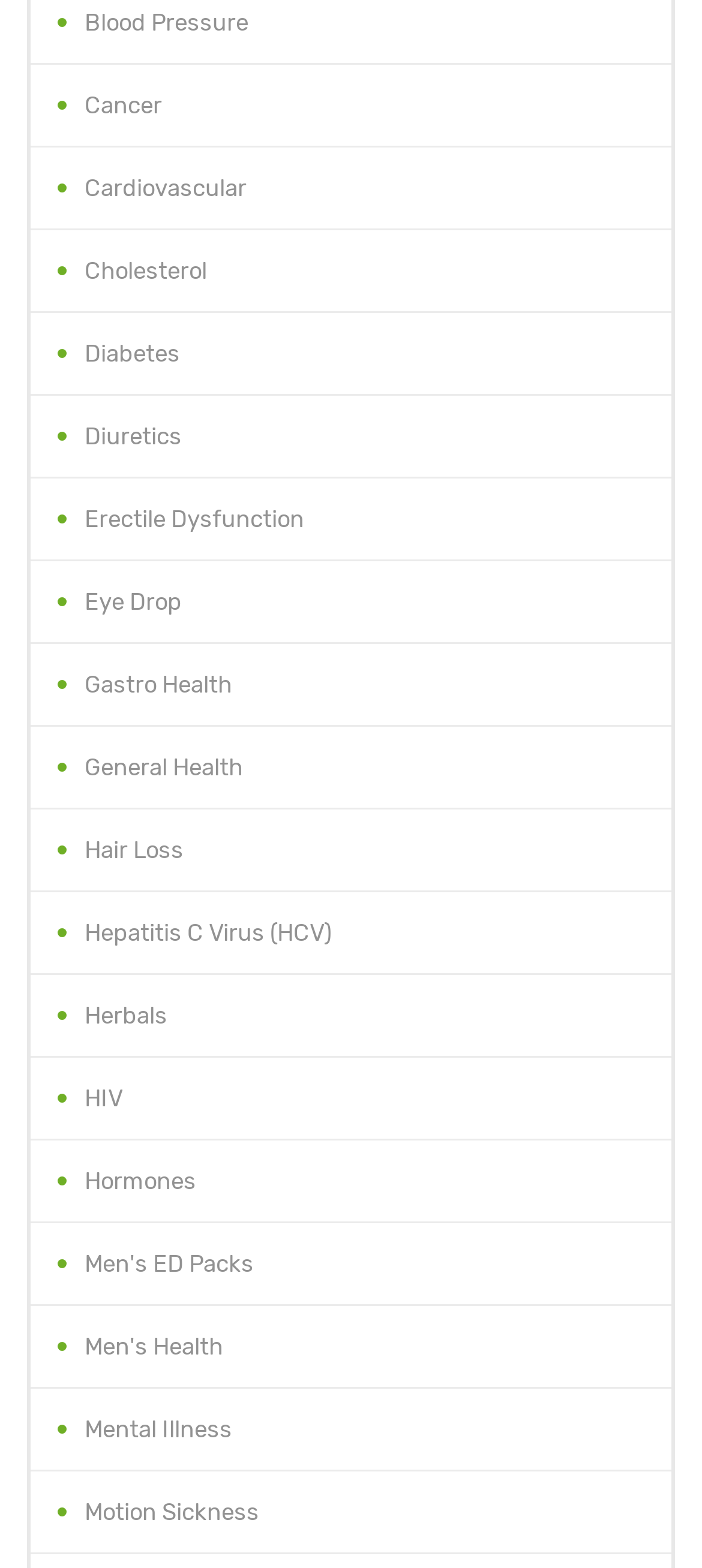Identify the bounding box of the UI element described as follows: "General Health". Provide the coordinates as four float numbers in the range of 0 to 1 [left, top, right, bottom].

[0.044, 0.463, 0.956, 0.516]